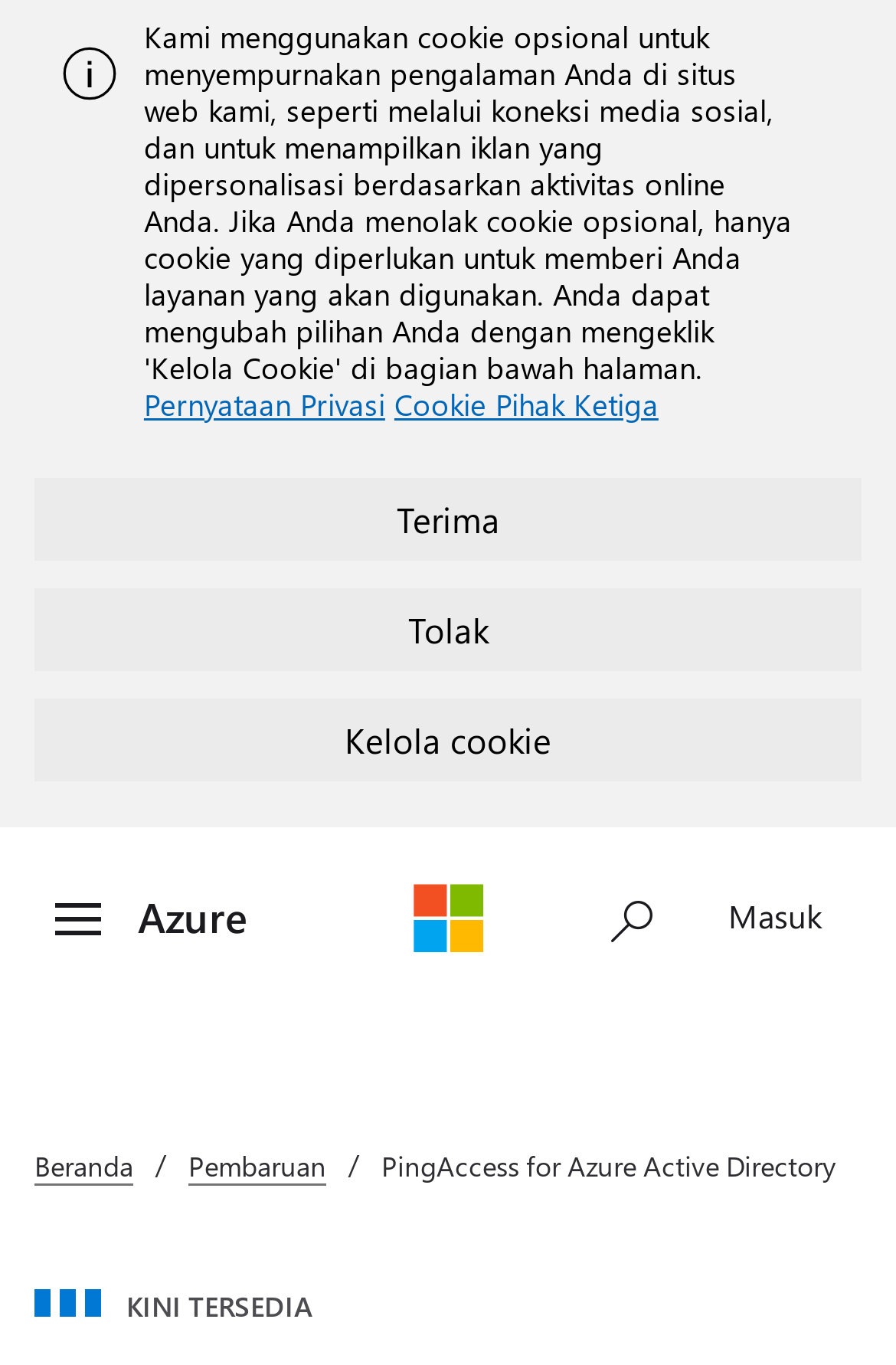Find the bounding box of the UI element described as: "Full item page". The bounding box coordinates should be given as four float values between 0 and 1, i.e., [left, top, right, bottom].

None